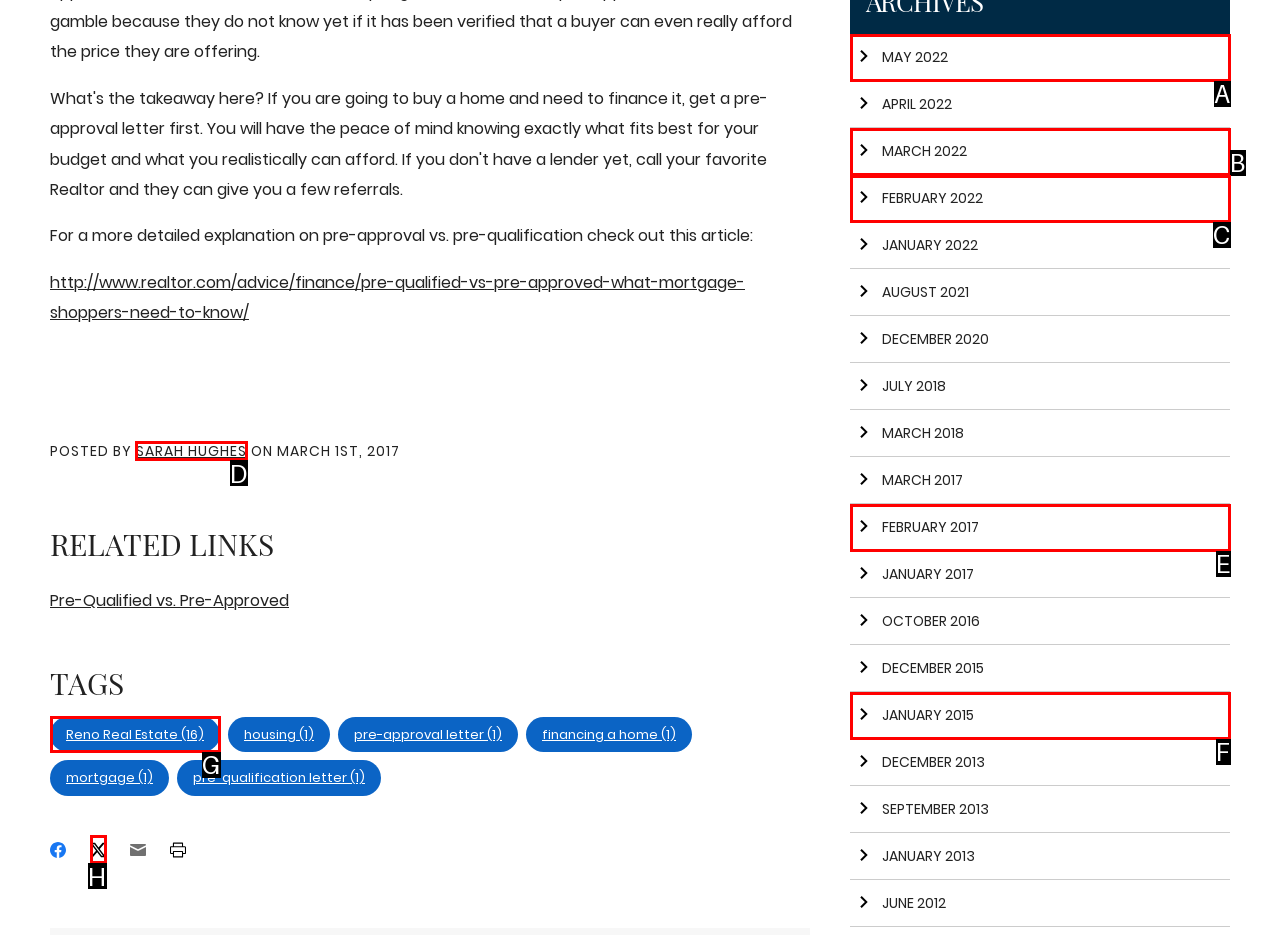Pick the option that should be clicked to perform the following task: Check out the article by Sarah Hughes
Answer with the letter of the selected option from the available choices.

D